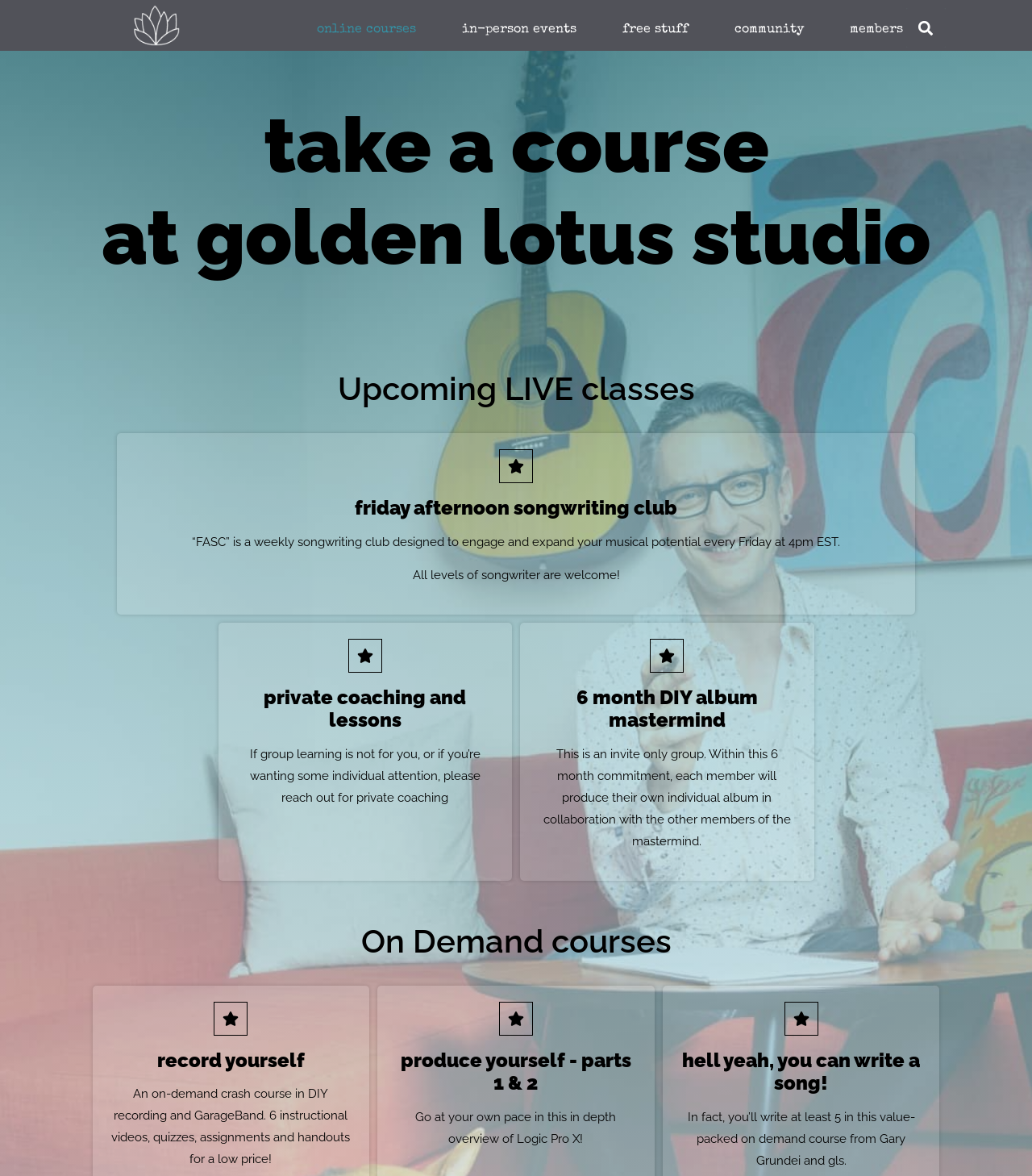Pinpoint the bounding box coordinates of the clickable area needed to execute the instruction: "click on 'Convoy HG 67'". The coordinates should be specified as four float numbers between 0 and 1, i.e., [left, top, right, bottom].

None